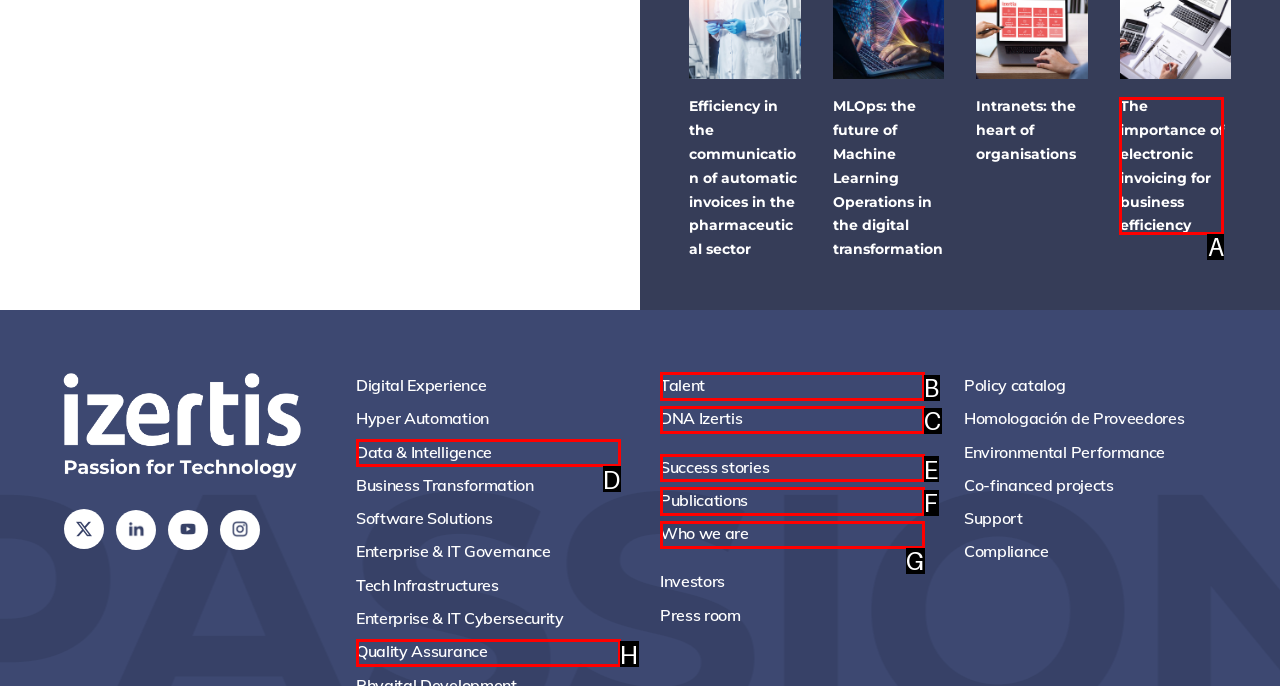Choose the correct UI element to click for this task: Read about Success stories Answer using the letter from the given choices.

E